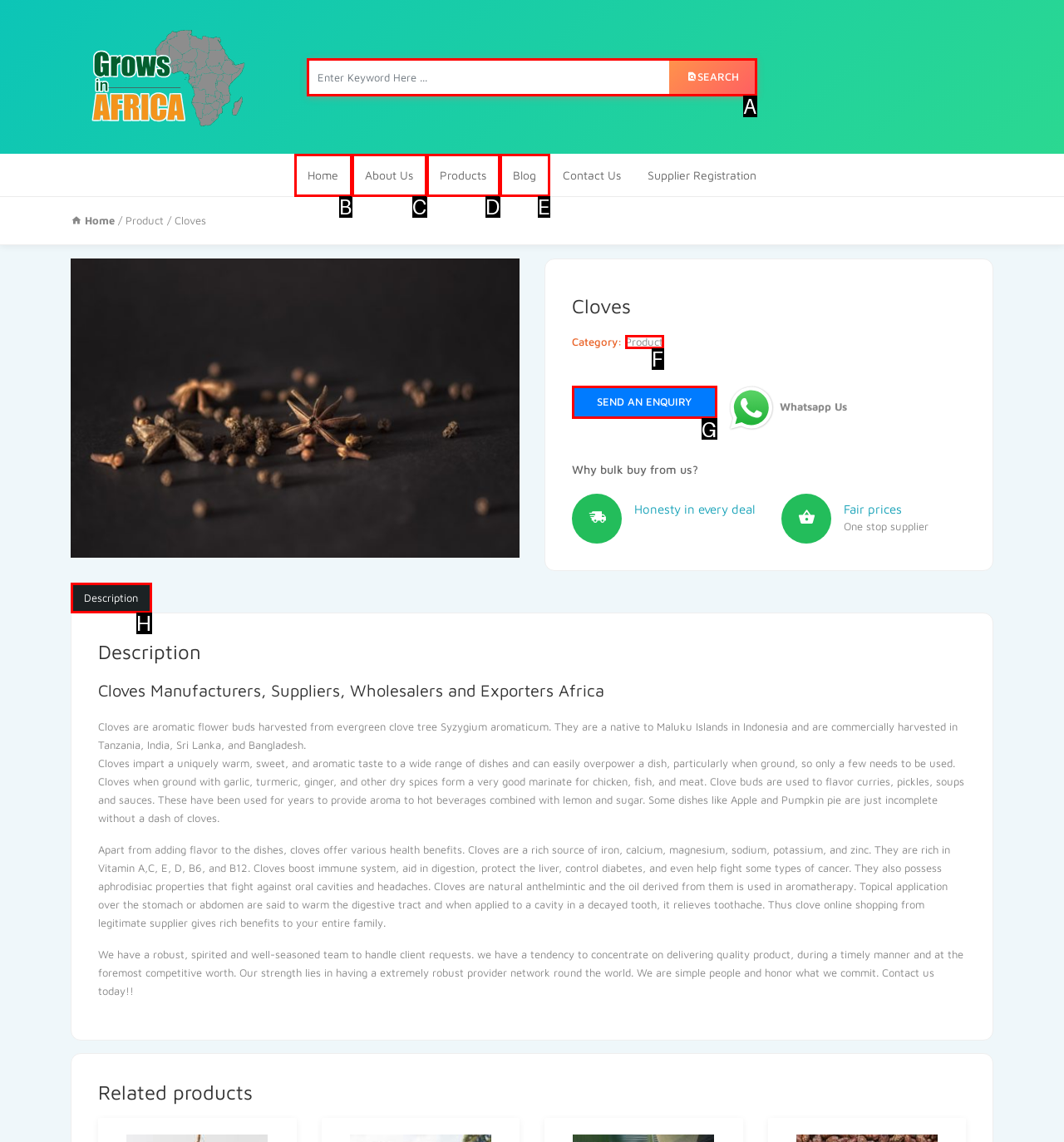Tell me which one HTML element I should click to complete this task: Search for a product Answer with the option's letter from the given choices directly.

A